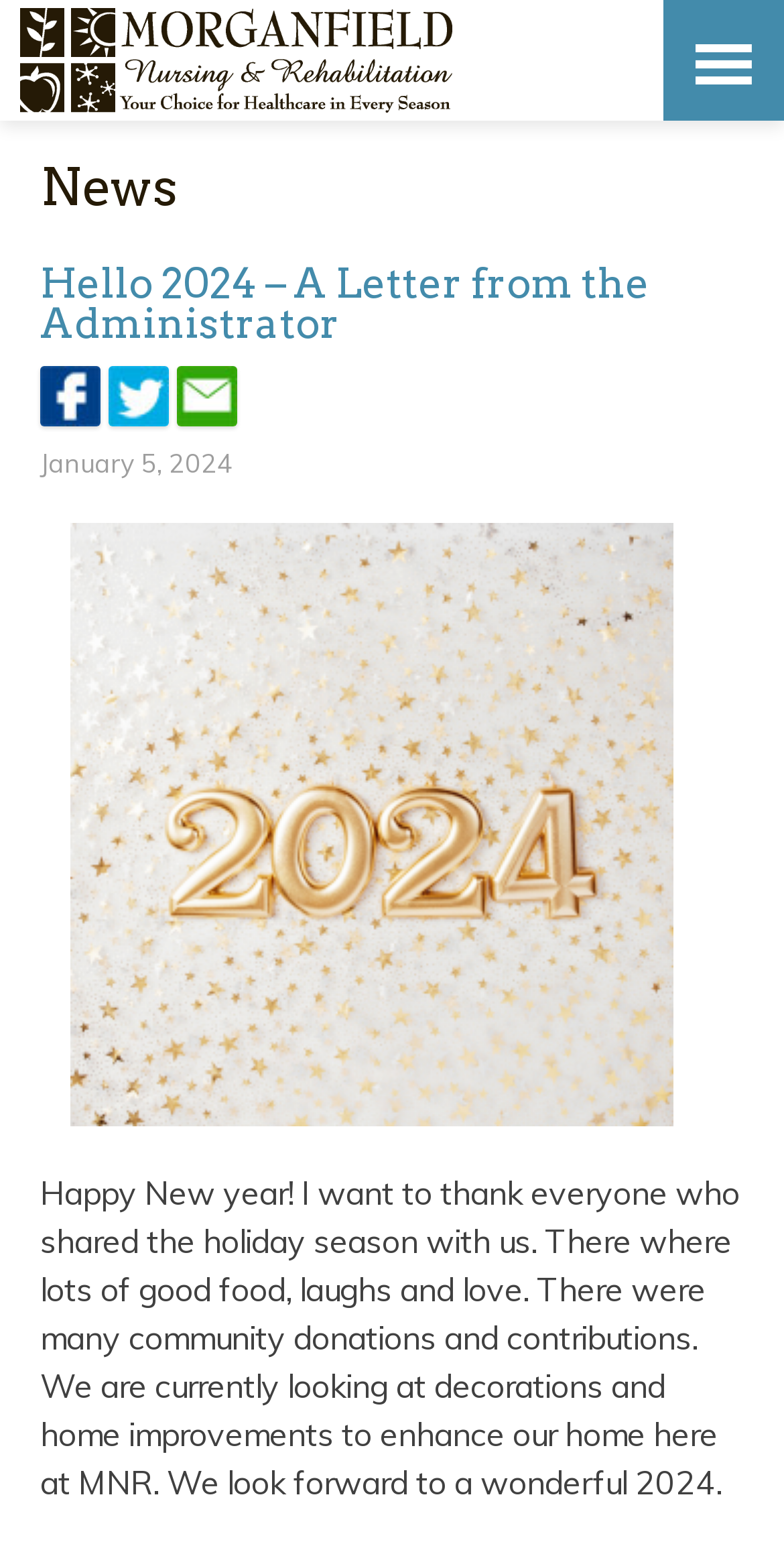Detail the various sections and features of the webpage.

The webpage is a personal message from the administrator of Morganfield Nursing & Rehabilitation, titled "Hello 2024 - A Letter from the Administrator". At the top, there is a link that opens in a new tab or window. Below it, there is a heading that reads "News". 

Next to the "News" heading, there is a larger heading that displays the title of the letter. Underneath the title, there are three links lined up horizontally, each opening in a new tab or window. 

Below these links, the date "January 5, 2024" is displayed. A festive holiday background image takes up most of the middle section of the page, featuring gold candles forming the numbers "2024". 

At the bottom of the page, there is a paragraph of text expressing gratitude to those who shared the holiday season, mentioning good food, laughter, and love, as well as community donations and contributions. The administrator also mentions plans for home improvements and looks forward to a wonderful 2024.